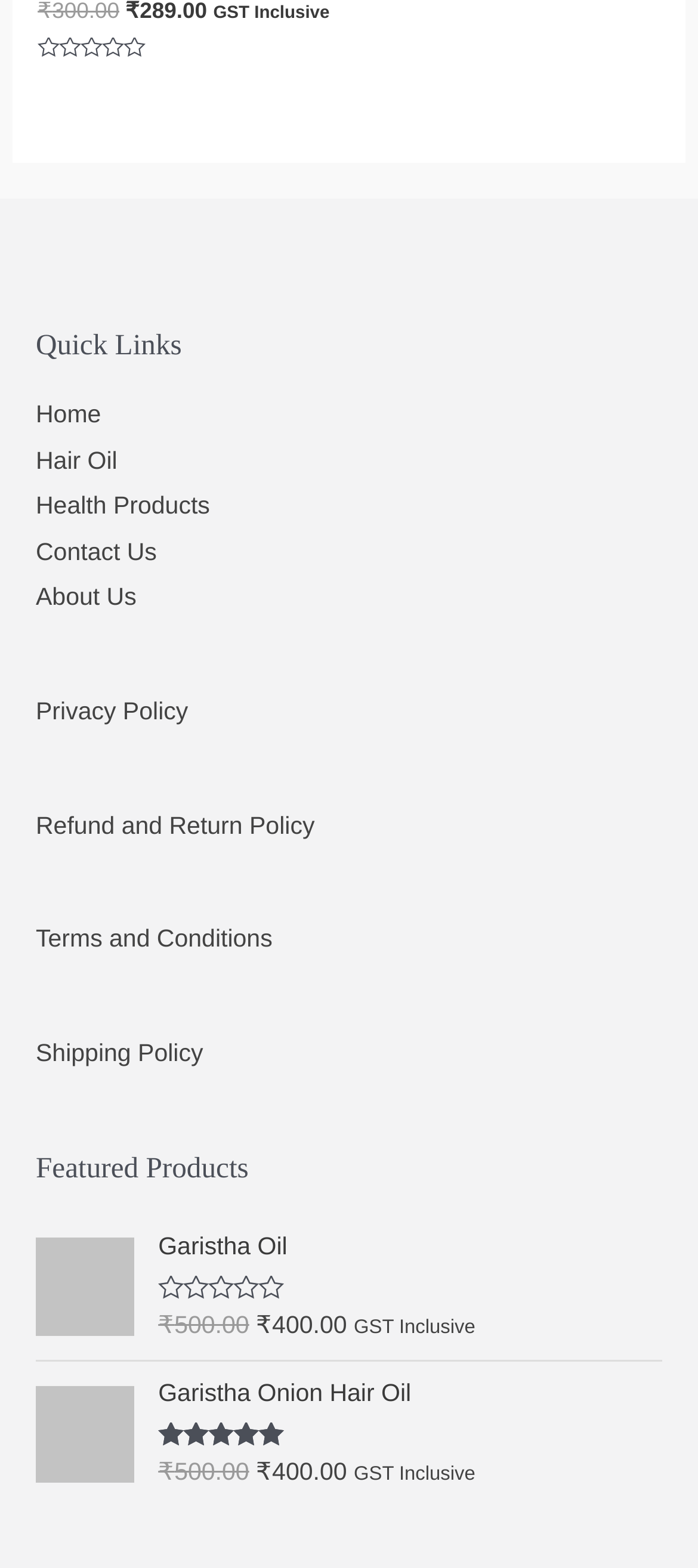Locate the bounding box coordinates of the clickable region to complete the following instruction: "Click on Home."

[0.051, 0.256, 0.145, 0.273]